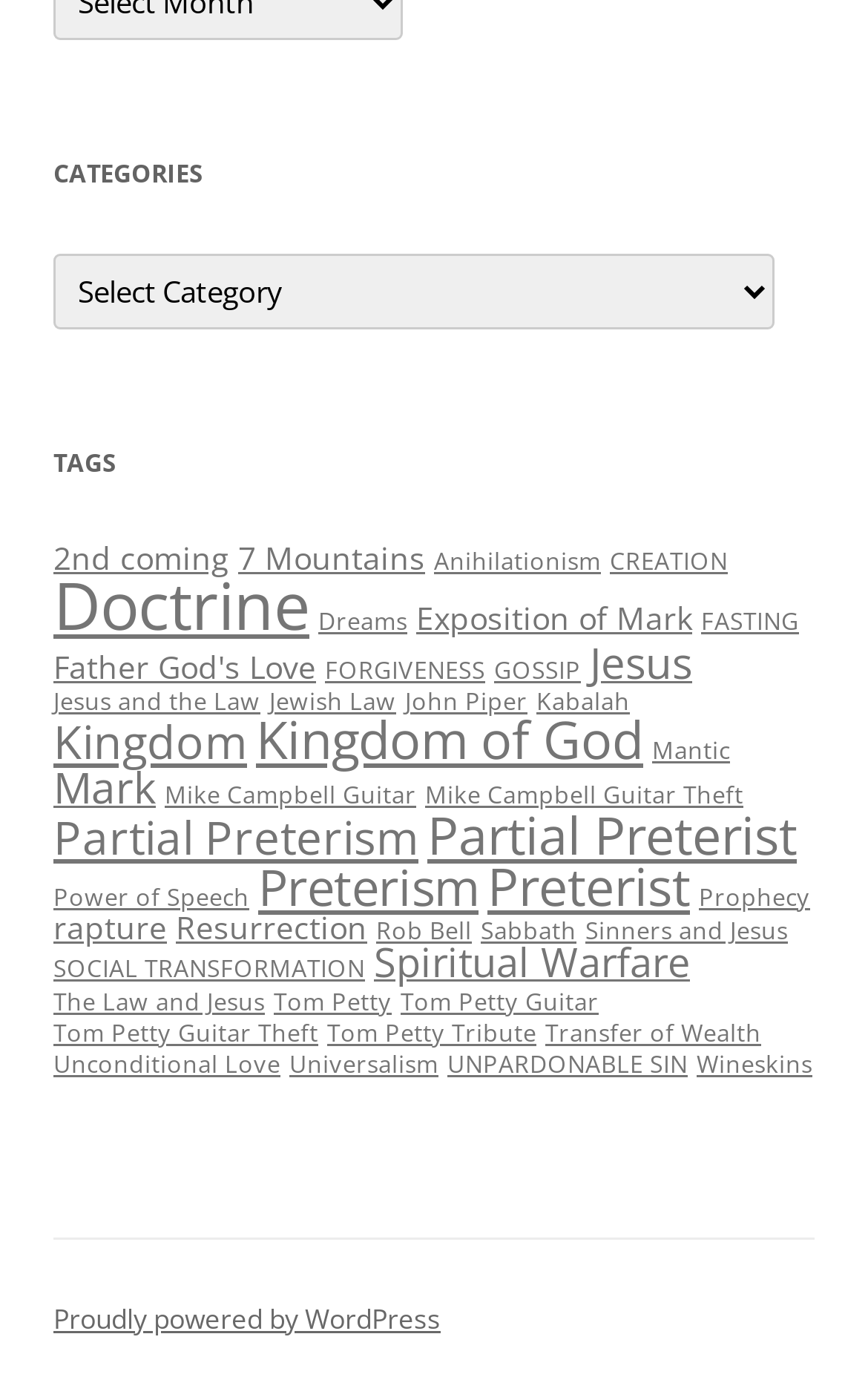Provide the bounding box coordinates of the UI element that matches the description: "Doctrine".

[0.062, 0.401, 0.356, 0.465]